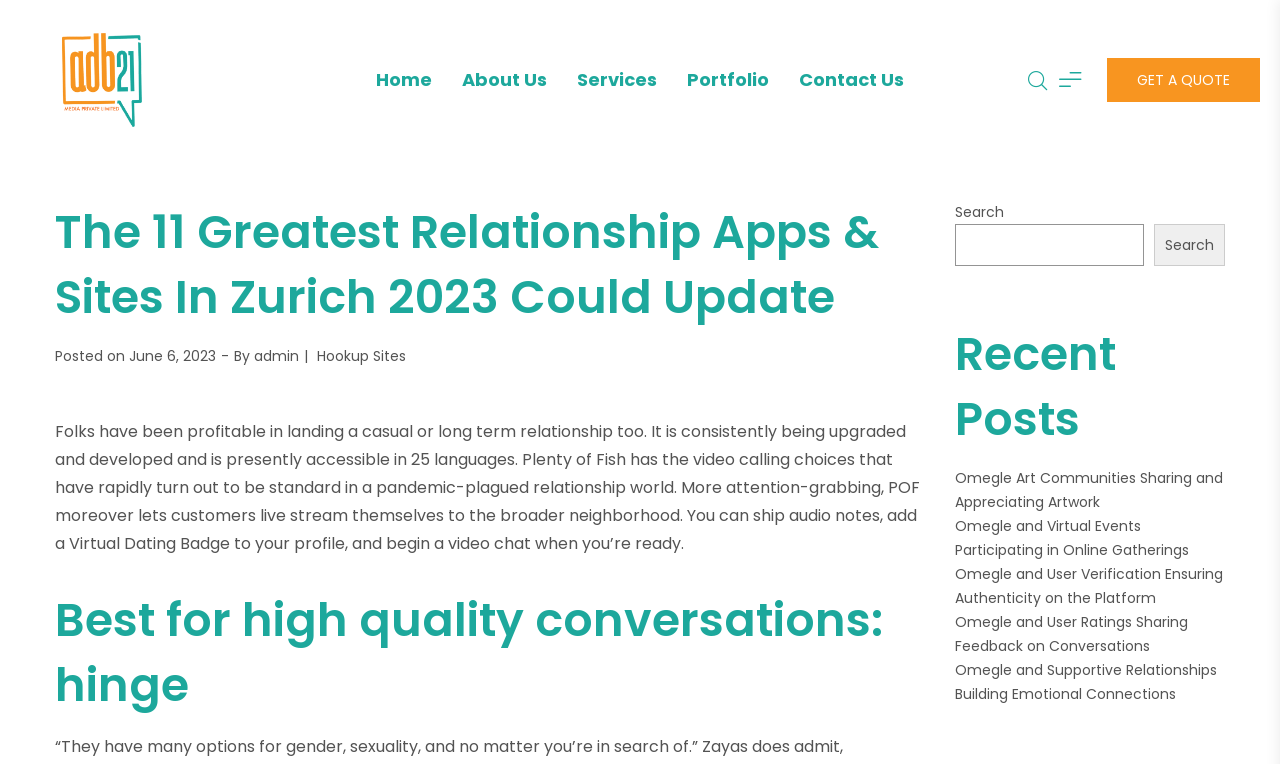Determine the bounding box coordinates of the clickable area required to perform the following instruction: "Get a quote". The coordinates should be represented as four float numbers between 0 and 1: [left, top, right, bottom].

[0.865, 0.076, 0.984, 0.134]